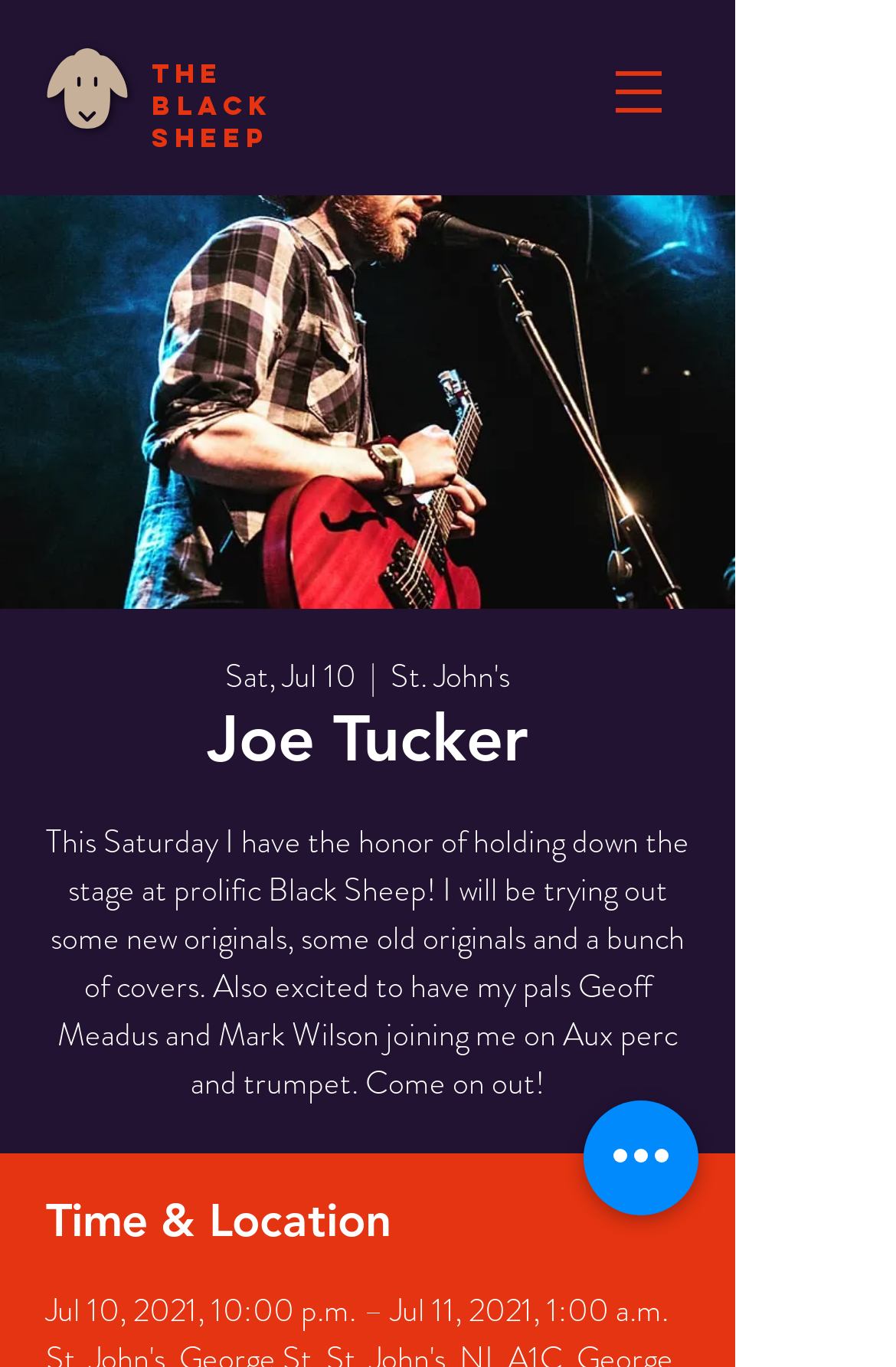Who is joining Joe Tucker on stage?
Please provide a detailed and thorough answer to the question.

I found the information about the guests by reading the text 'Also excited to have my pals Geoff Meadus and Mark Wilson joining me on Aux perc and trumpet.' which suggests that they will be joining Joe Tucker on stage.